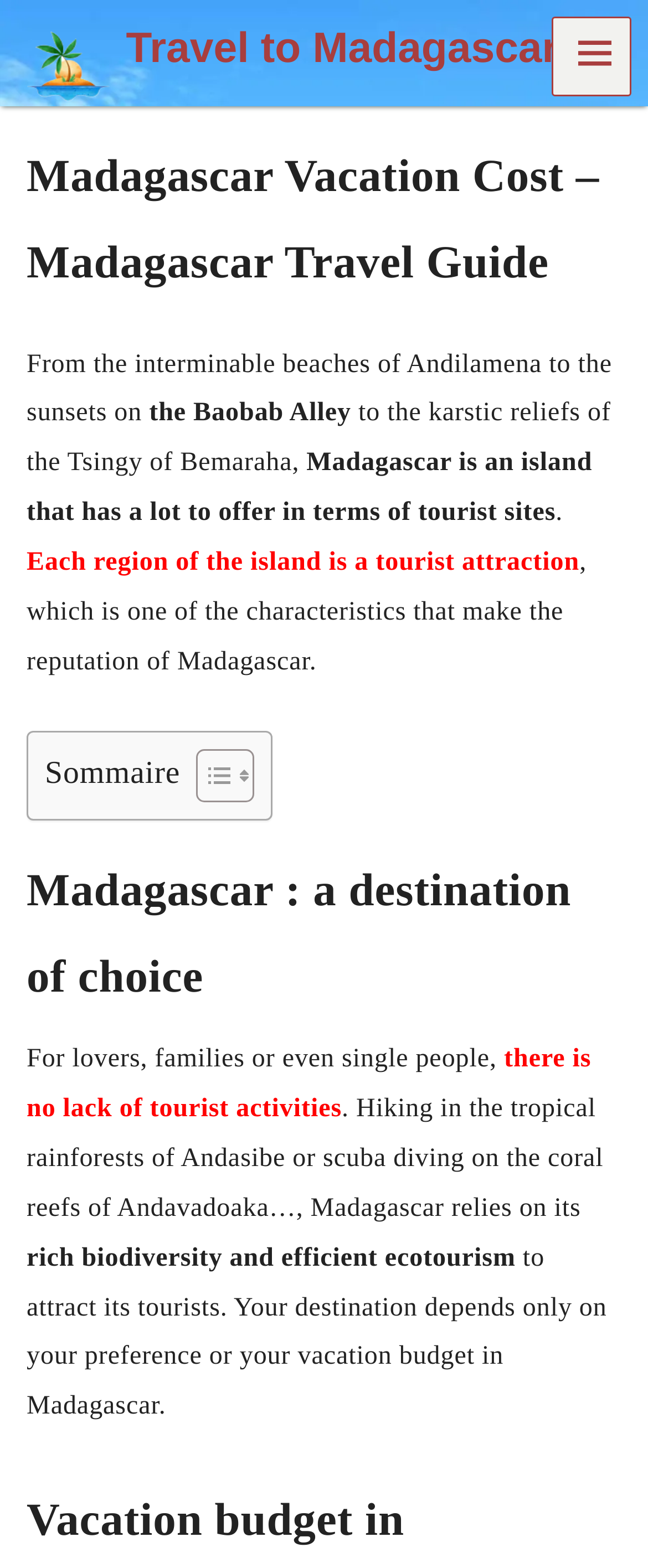What is the main attraction of Madagascar?
Answer the question with detailed information derived from the image.

According to the webpage, Madagascar is an island that has a lot to offer in terms of tourist sites, and each region of the island is a tourist attraction.